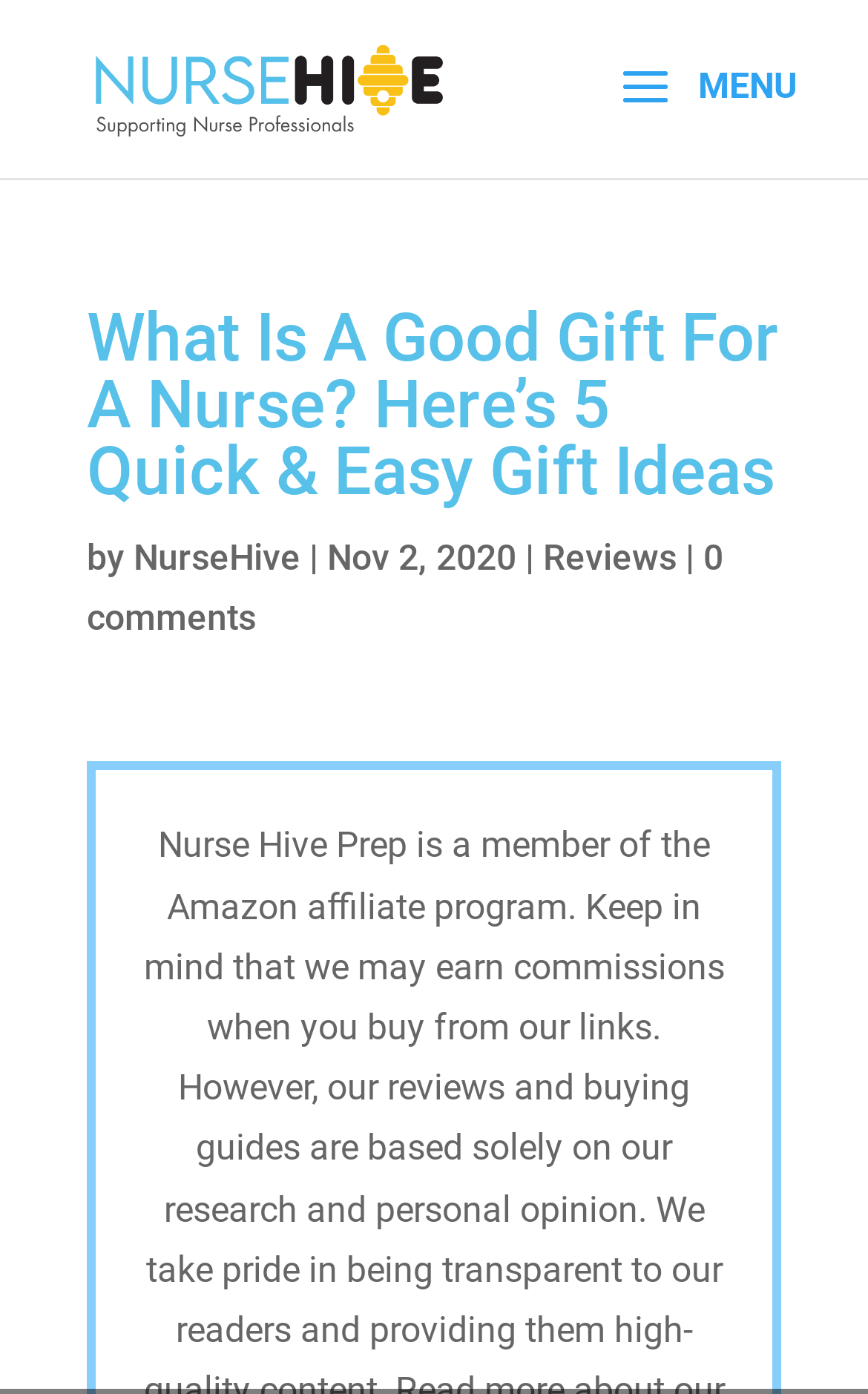What is the name of the website?
Please use the image to provide an in-depth answer to the question.

The name of the website can be found in the top-left corner of the webpage, where it says 'NurseHive' in the logo and also as a link.